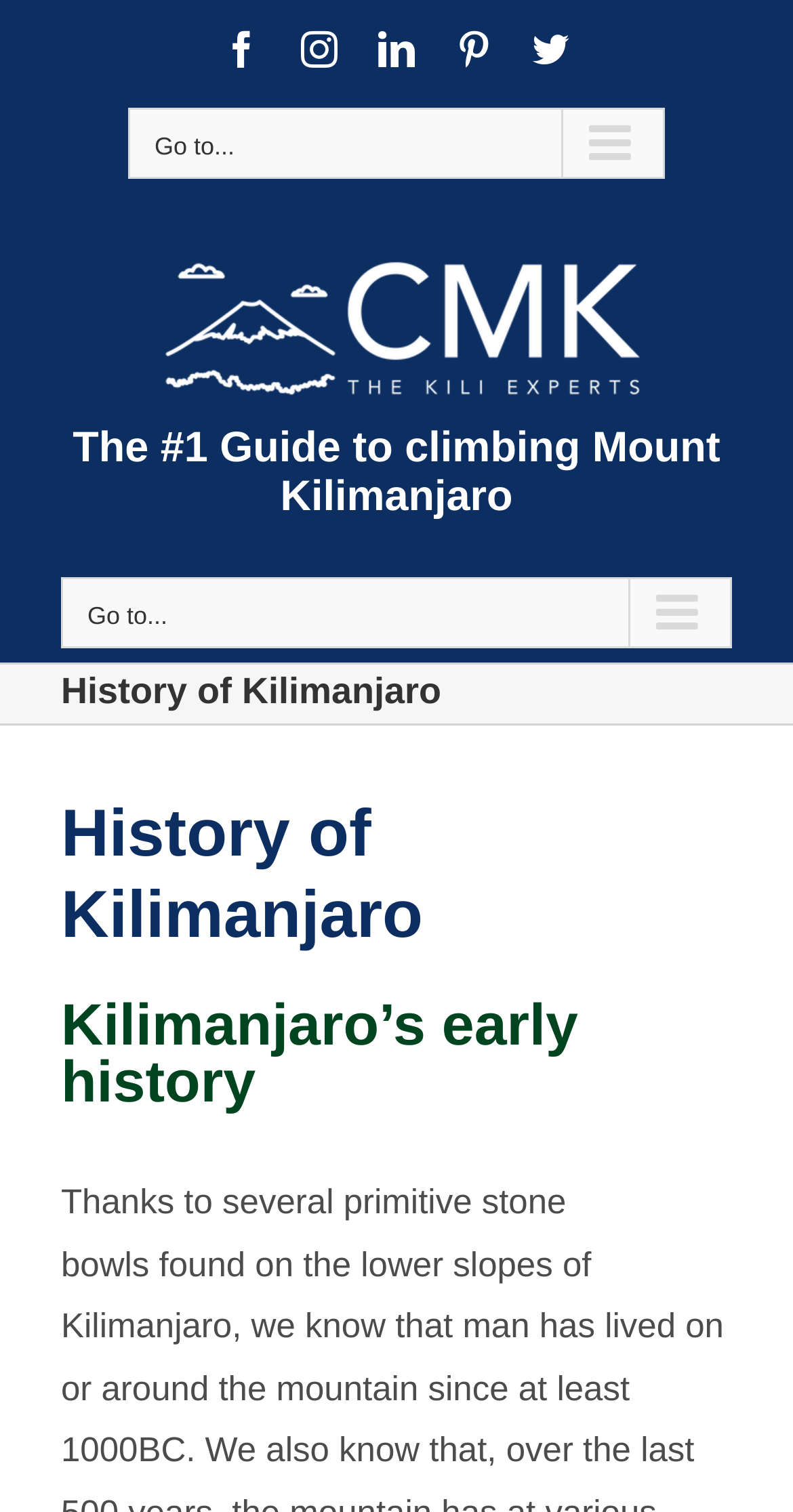Please identify the bounding box coordinates of the element that needs to be clicked to perform the following instruction: "View main menu".

[0.077, 0.382, 0.923, 0.429]